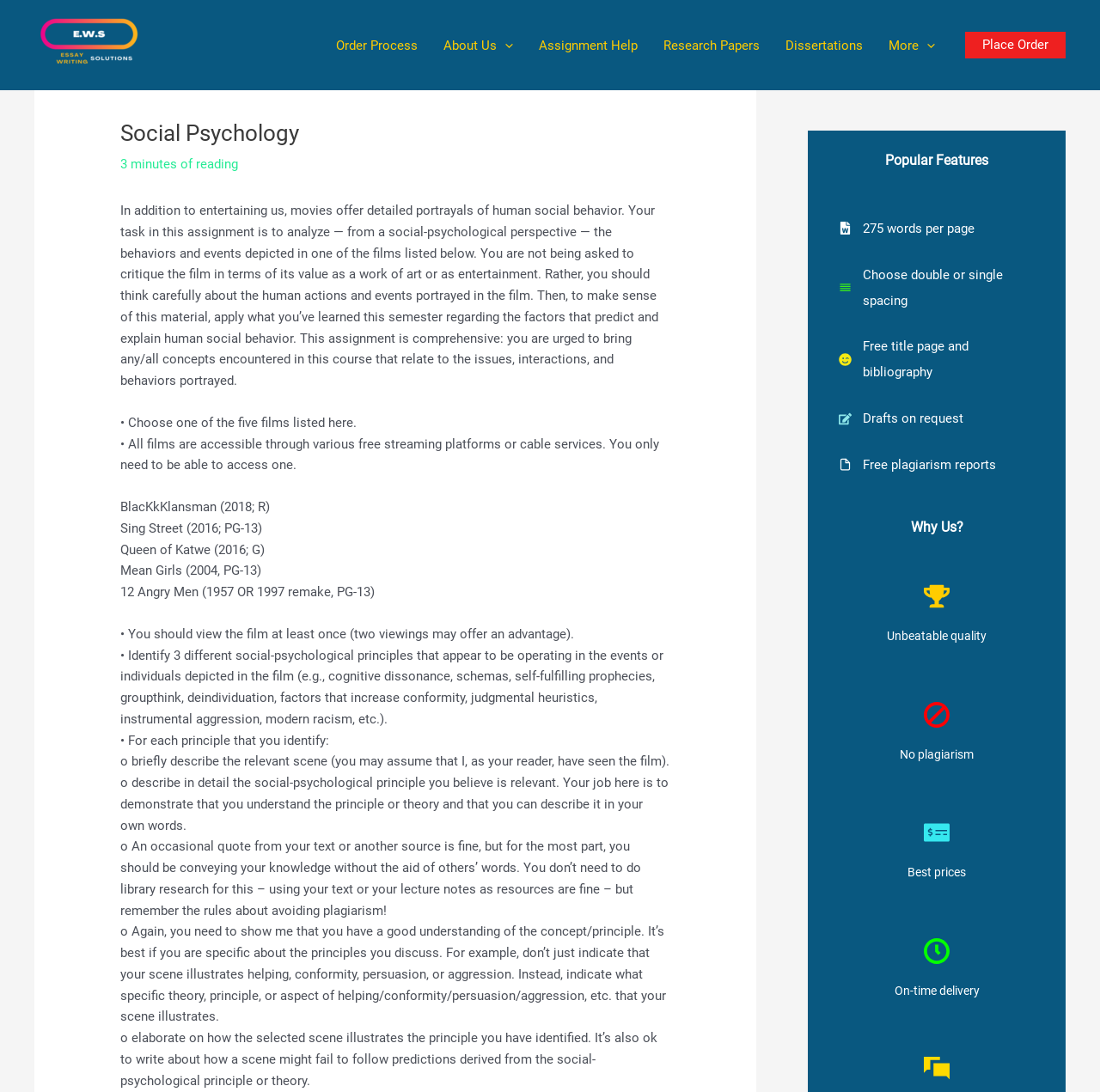How many films are listed for the assignment?
From the details in the image, answer the question comprehensively.

The assignment instructions list five films: BlacKkKlansman, Sing Street, Queen of Katwe, Mean Girls, and 12 Angry Men. These films are listed as options for the student to choose from for the assignment.